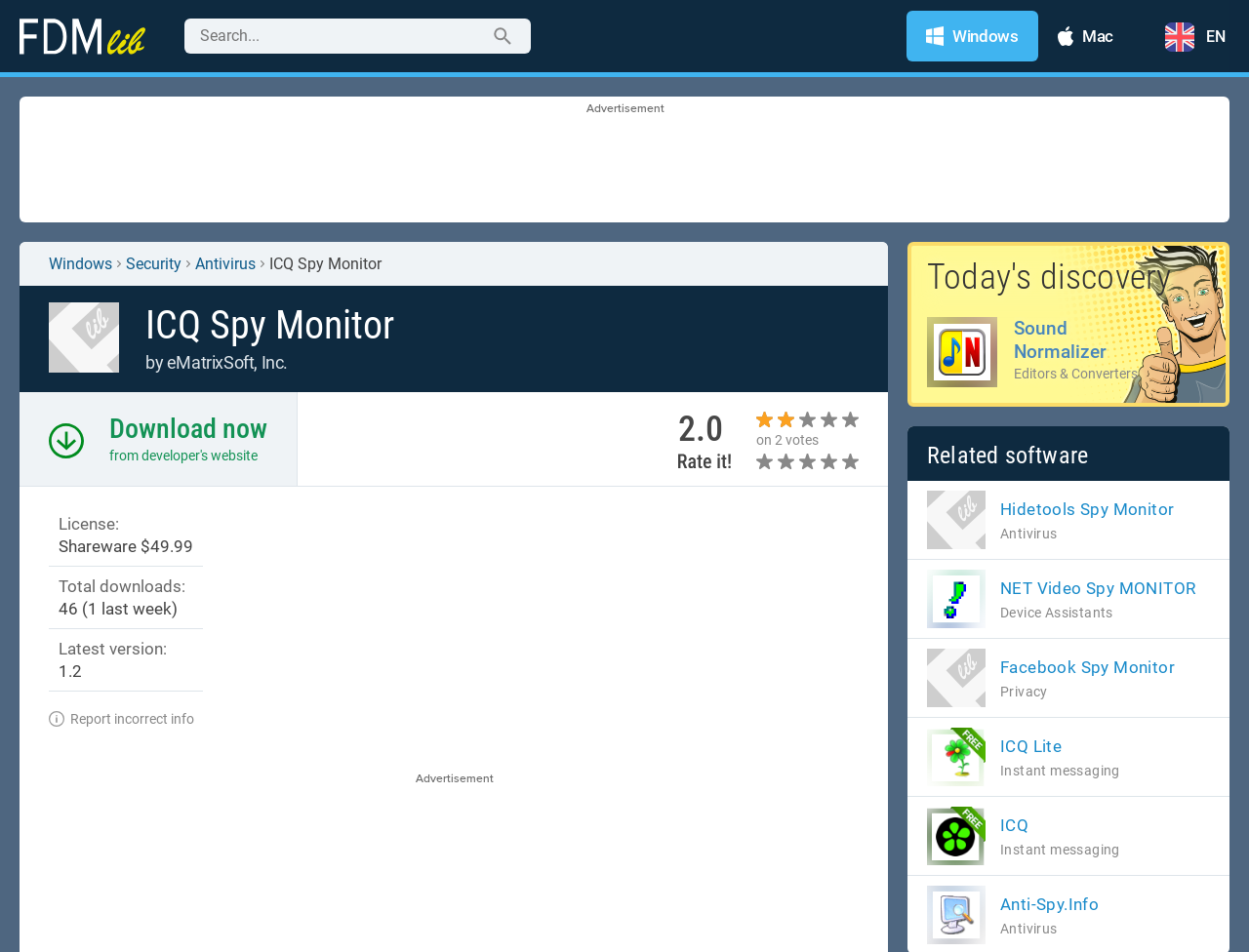Could you provide the bounding box coordinates for the portion of the screen to click to complete this instruction: "Visit the Windows download page"?

[0.726, 0.011, 0.831, 0.065]